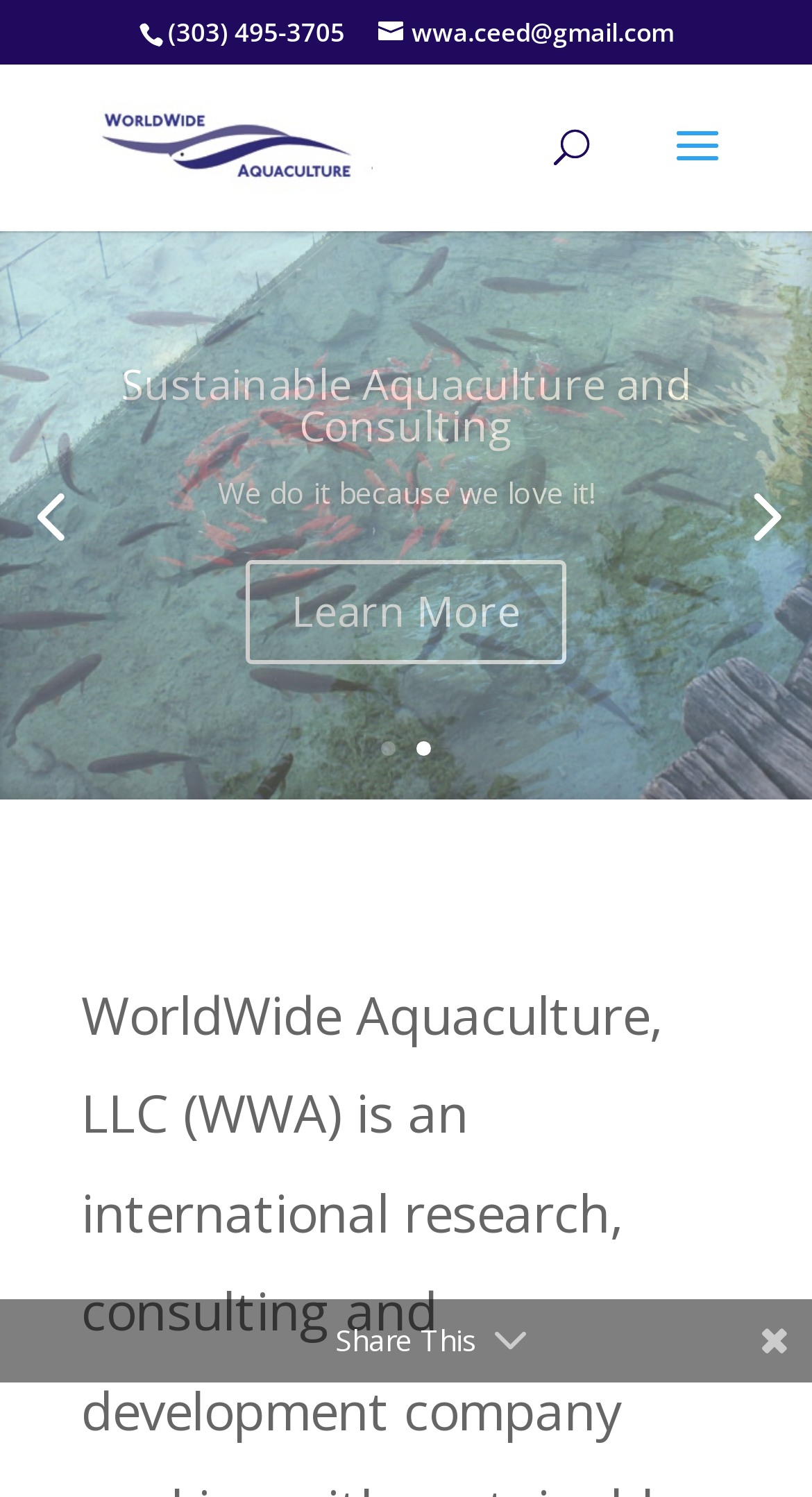What is the name of the organization?
Answer briefly with a single word or phrase based on the image.

WorldWide Aquaculture